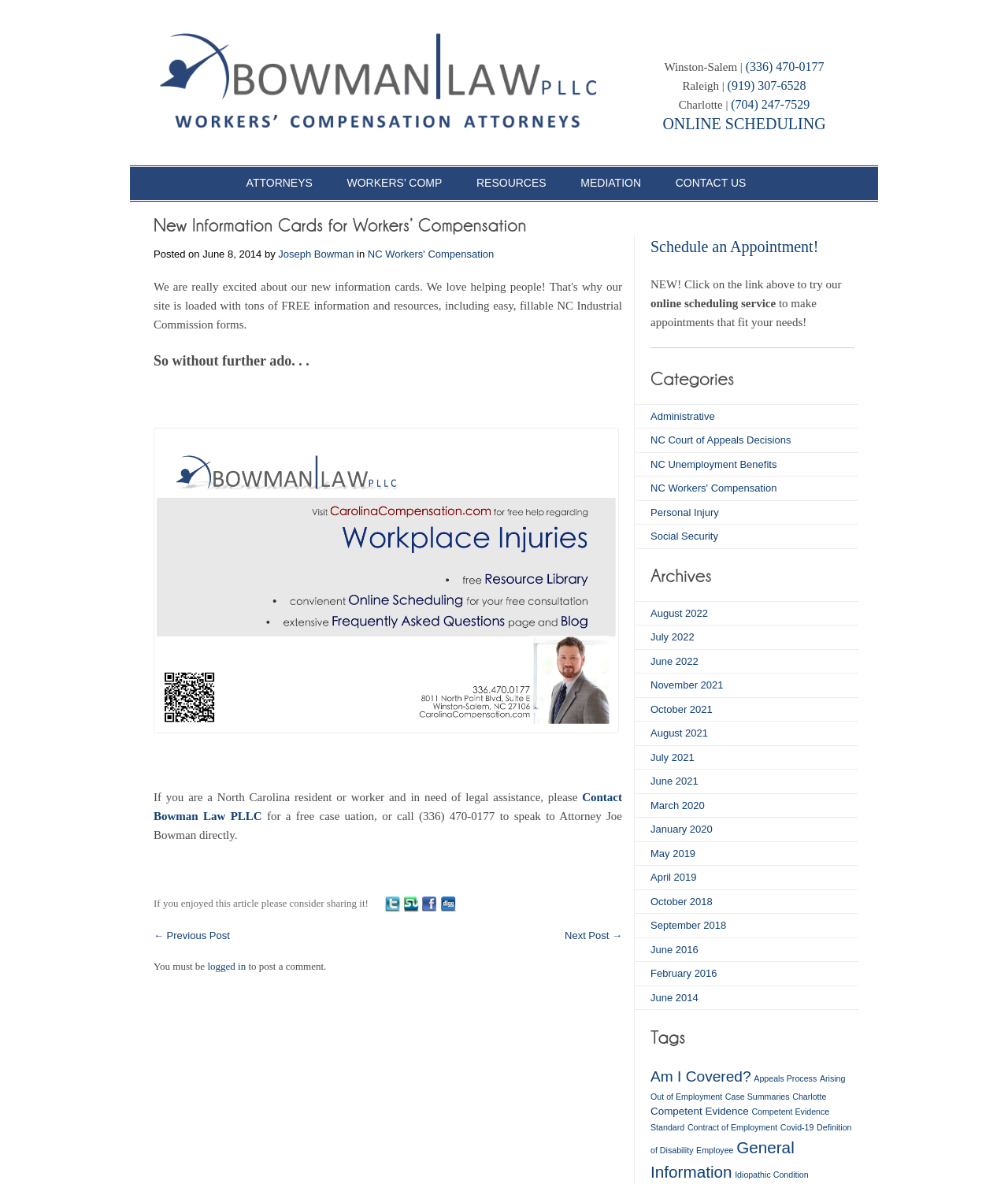What is the name of the law firm? Please answer the question using a single word or phrase based on the image.

Bowman Law PLLC